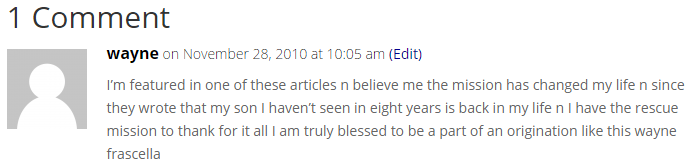Answer the question below with a single word or a brief phrase: 
What is the significance of the holiday season in the initiative?

Celebrating recovery and hope